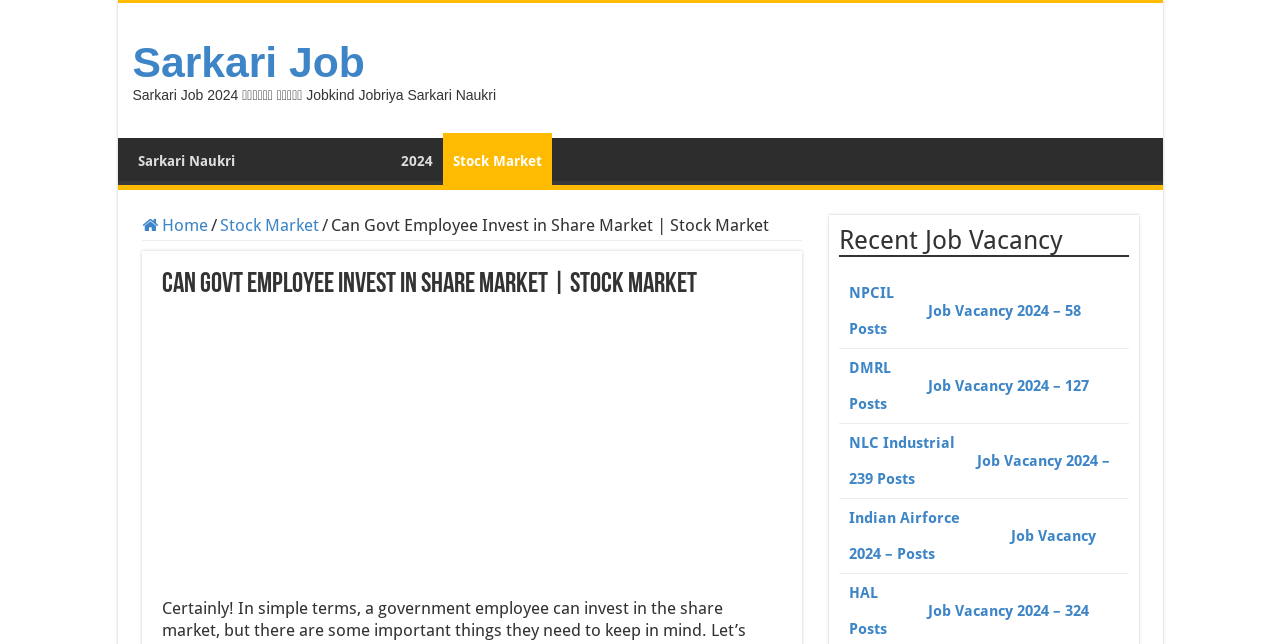Locate the bounding box coordinates of the element that should be clicked to fulfill the instruction: "Click on Sarkari Job".

[0.104, 0.059, 0.285, 0.134]